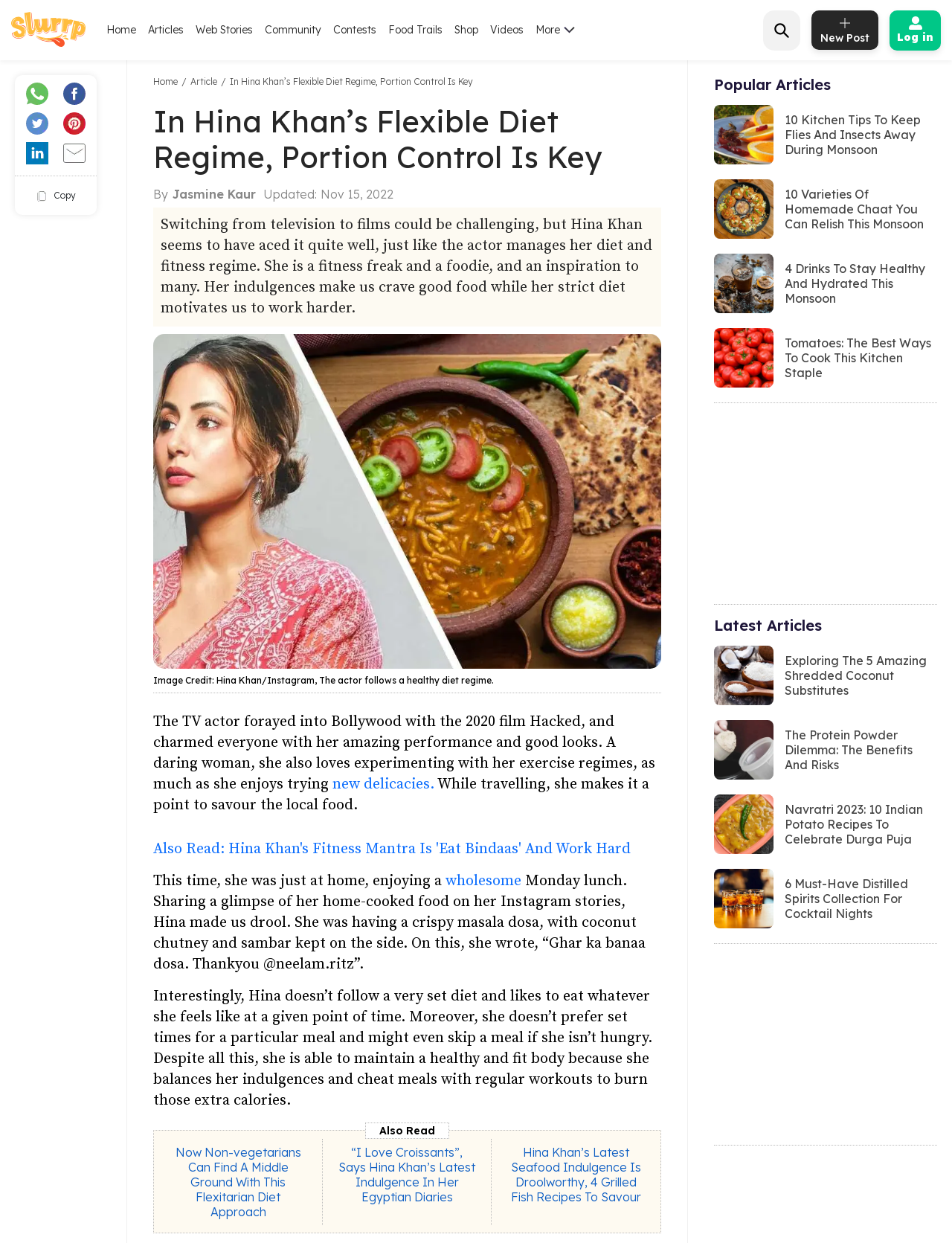Please find the bounding box for the following UI element description. Provide the coordinates in (top-left x, top-left y, bottom-right x, bottom-right y) format, with values between 0 and 1: Shop

[0.477, 0.019, 0.502, 0.029]